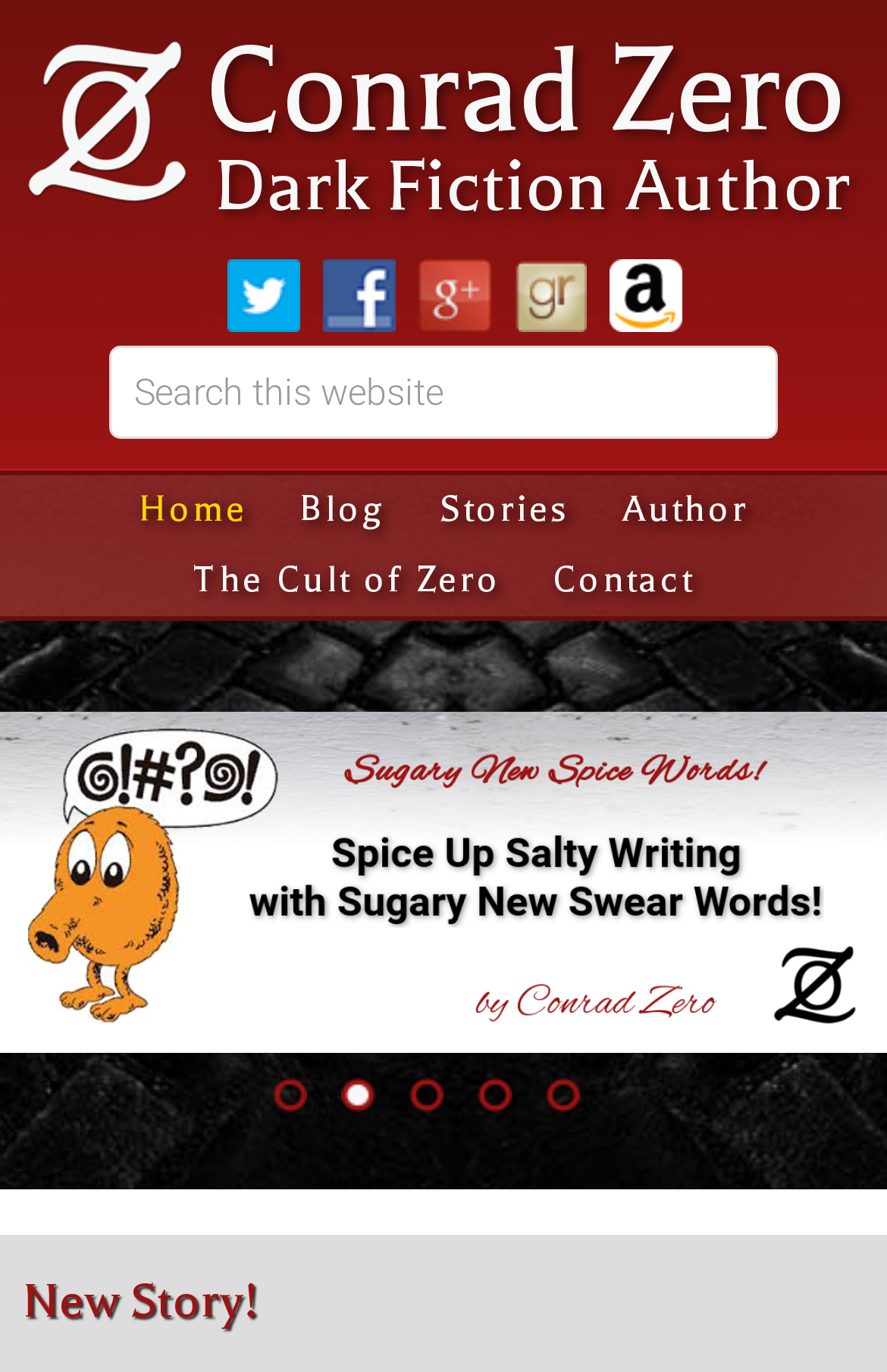How many social media platforms can the author be followed on?
Please use the image to provide an in-depth answer to the question.

The number of social media platforms the author can be followed on is obtained by counting the number of links with the text 'Follow Me on [platform]' and their corresponding images, which are 5 in total.